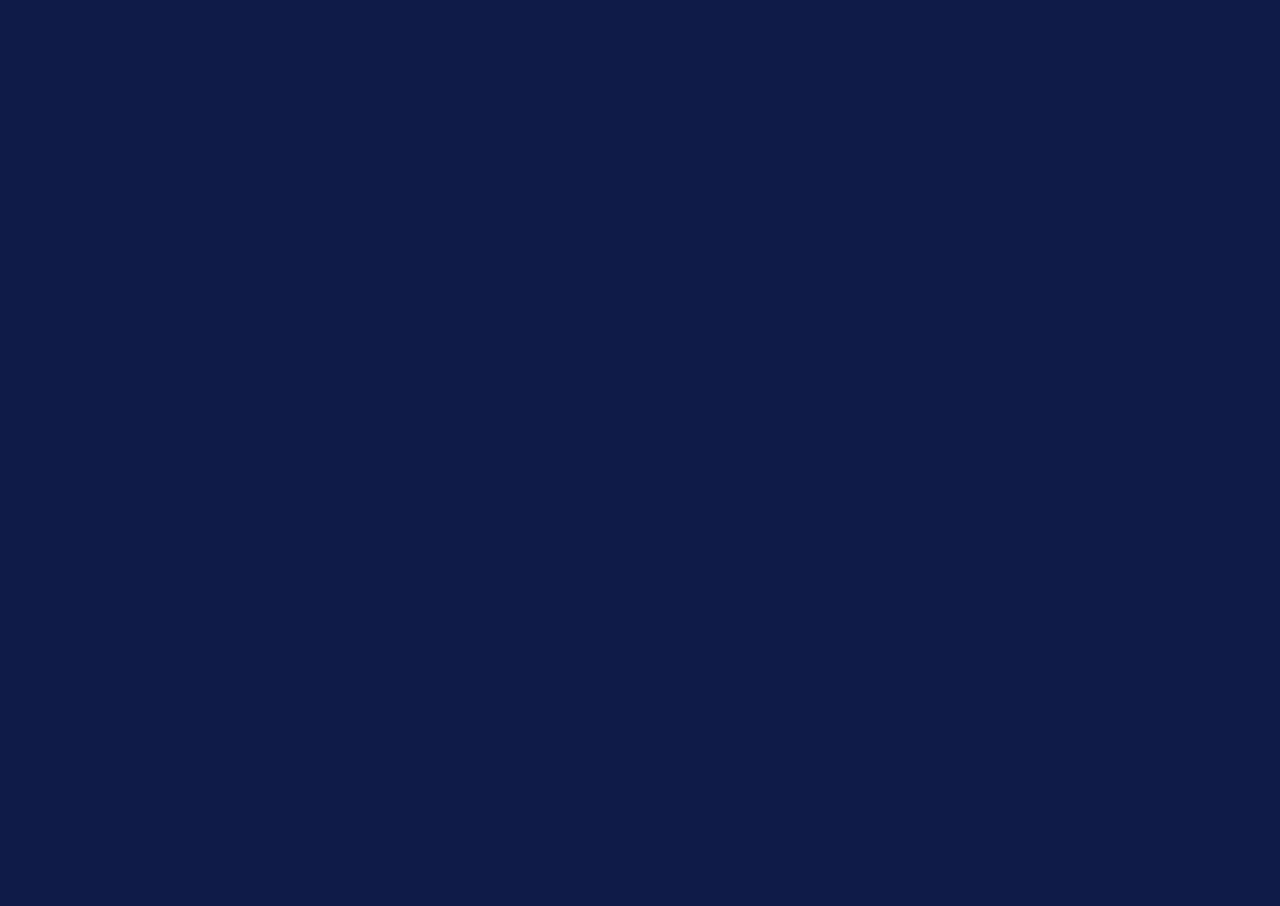Respond to the following question using a concise word or phrase: 
How many types of laundry services are listed?

5